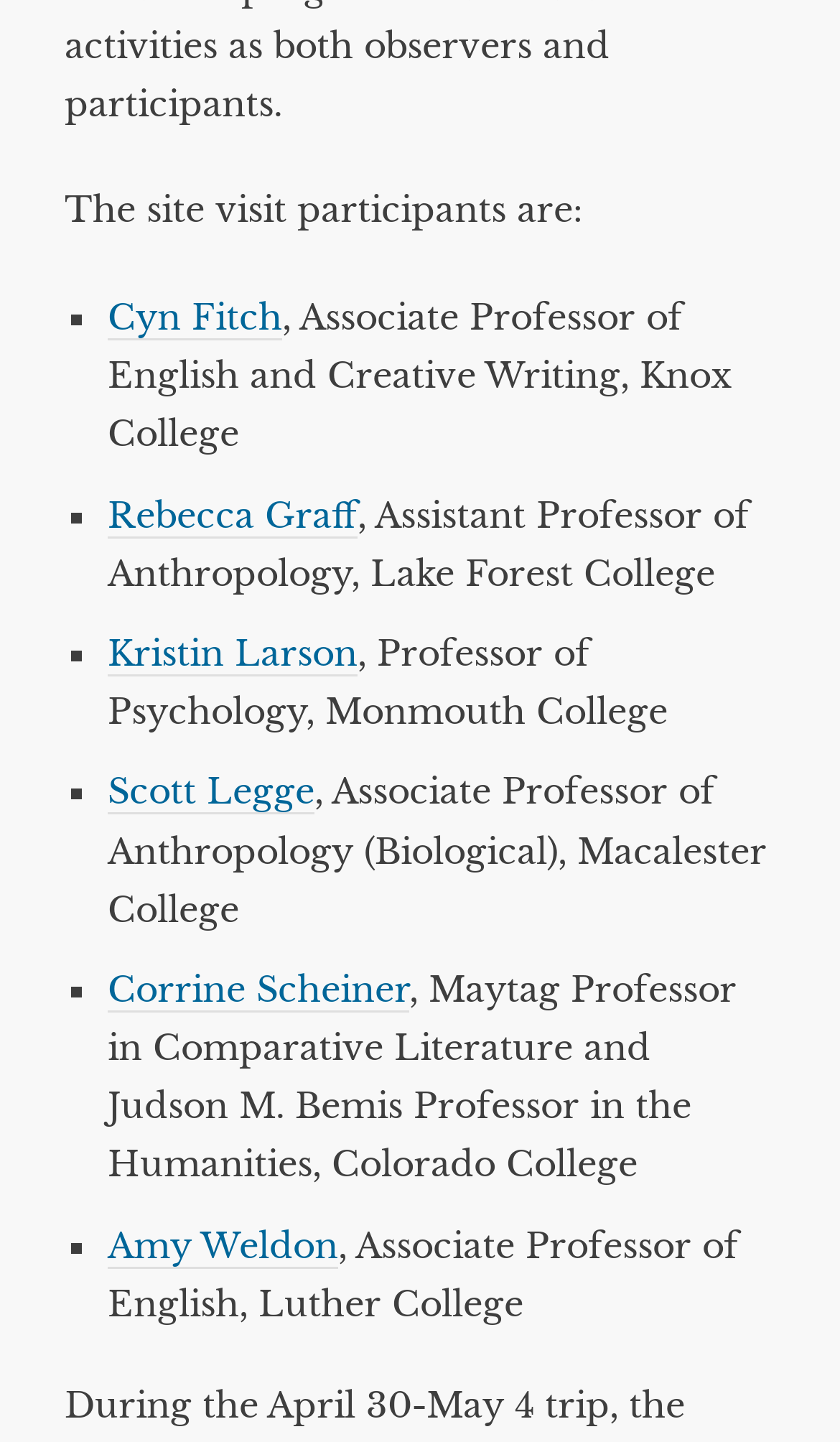What is the title or position of Corrine Scheiner?
From the details in the image, answer the question comprehensively.

I found the name 'Corrine Scheiner' in the list of site visit participants, and next to it, there is a description that says 'Maytag Professor in Comparative Literature and Judson M. Bemis Professor in the Humanities, Colorado College'. Therefore, Corrine Scheiner holds the title or position of Maytag Professor in Comparative Literature and Judson M. Bemis Professor in the Humanities.